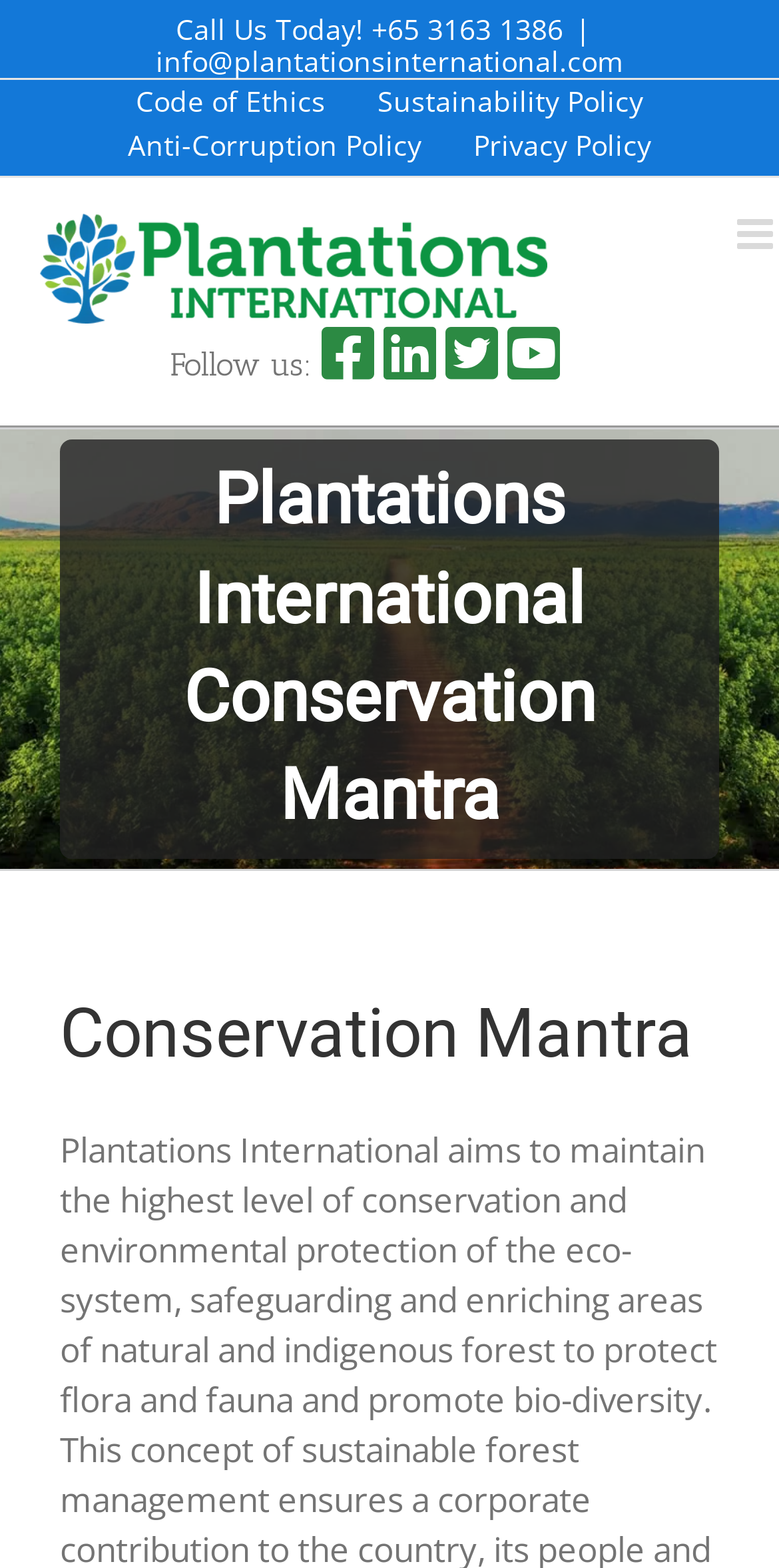Determine the bounding box coordinates of the UI element that matches the following description: "parent_node: Follow us:". The coordinates should be four float numbers between 0 and 1 in the format [left, top, right, bottom].

[0.492, 0.204, 0.559, 0.25]